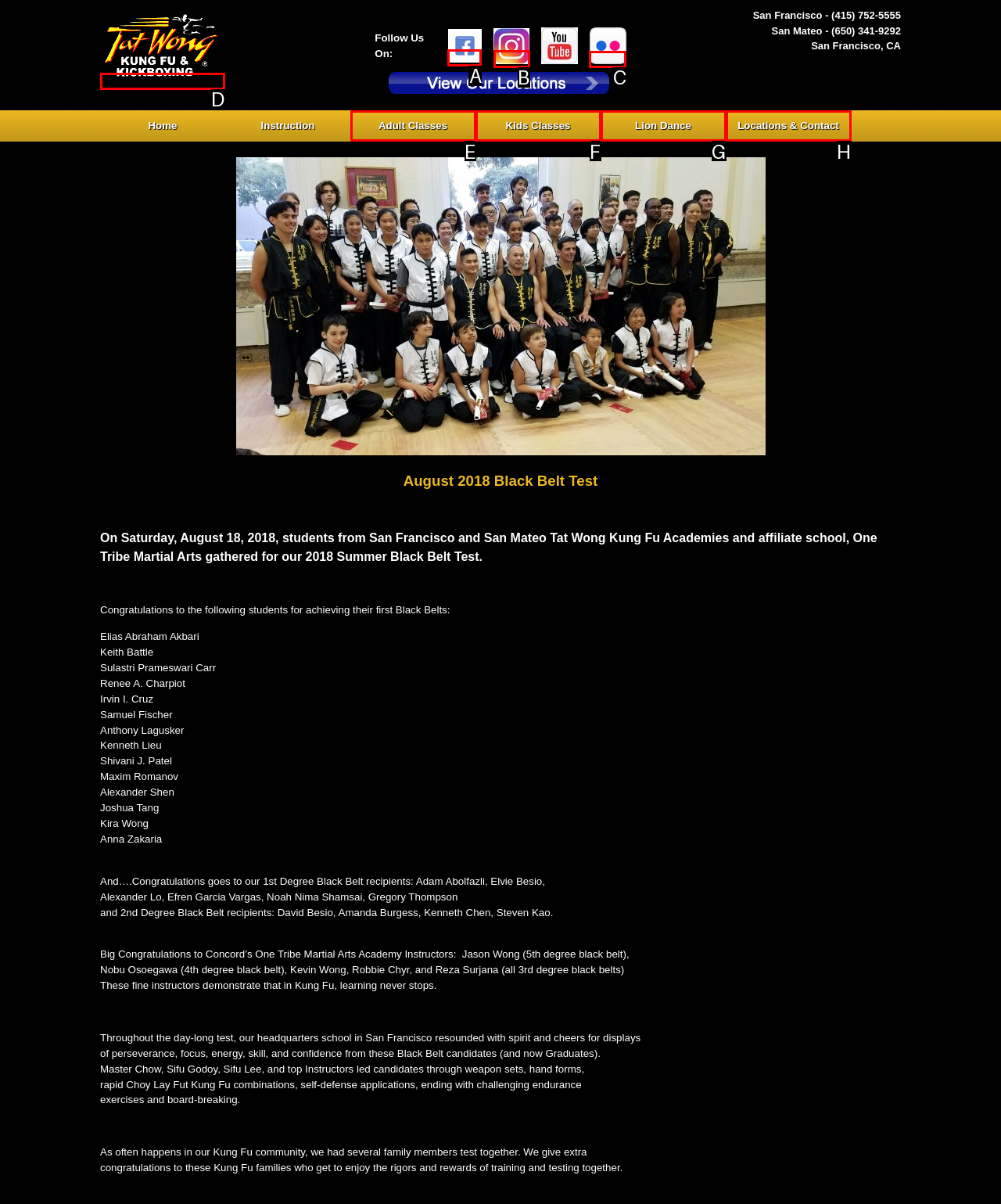To complete the task: Click the Instagram link, which option should I click? Answer with the appropriate letter from the provided choices.

B